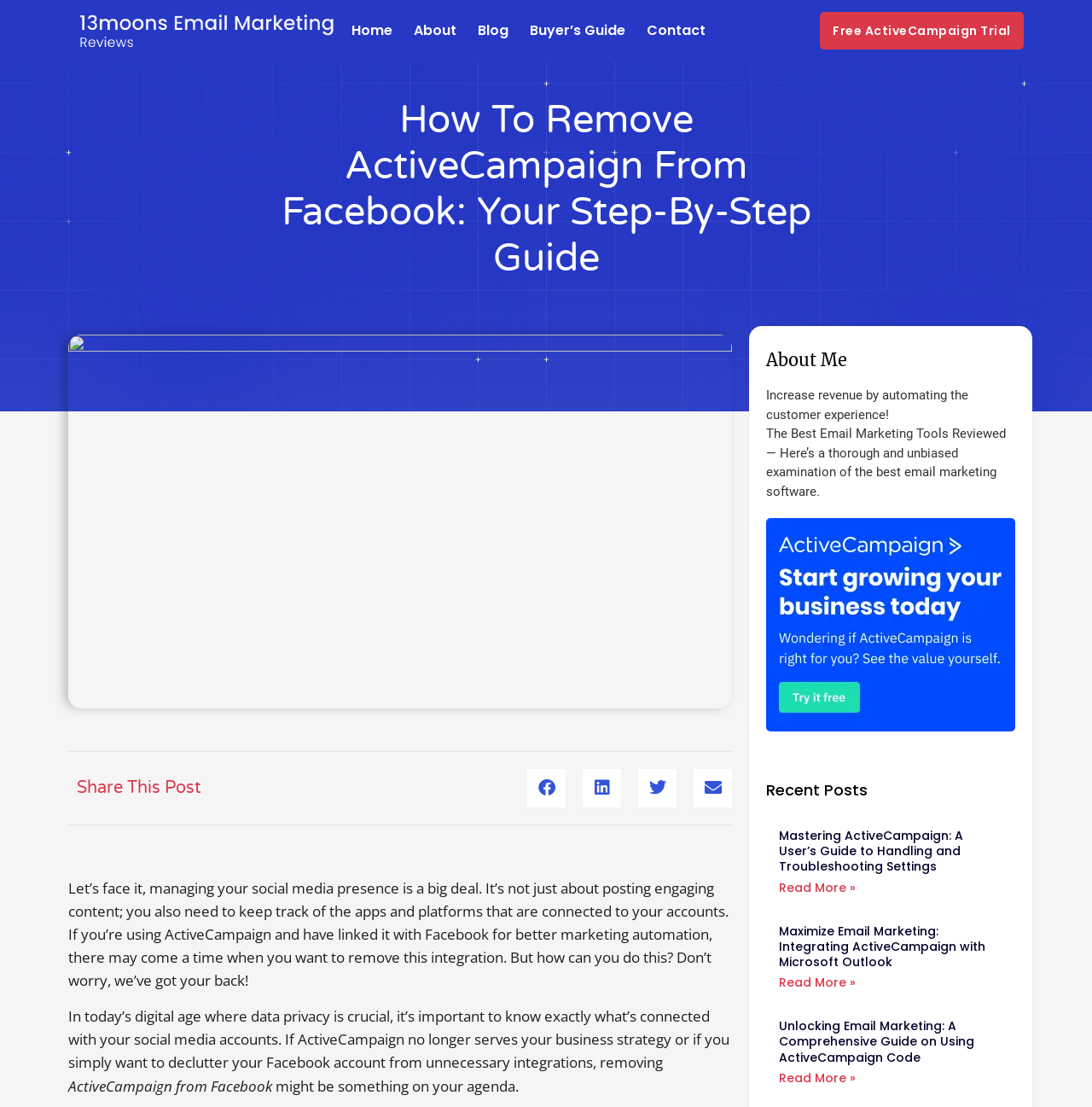Locate the bounding box coordinates of the UI element described by: "January 2024". The bounding box coordinates should consist of four float numbers between 0 and 1, i.e., [left, top, right, bottom].

None